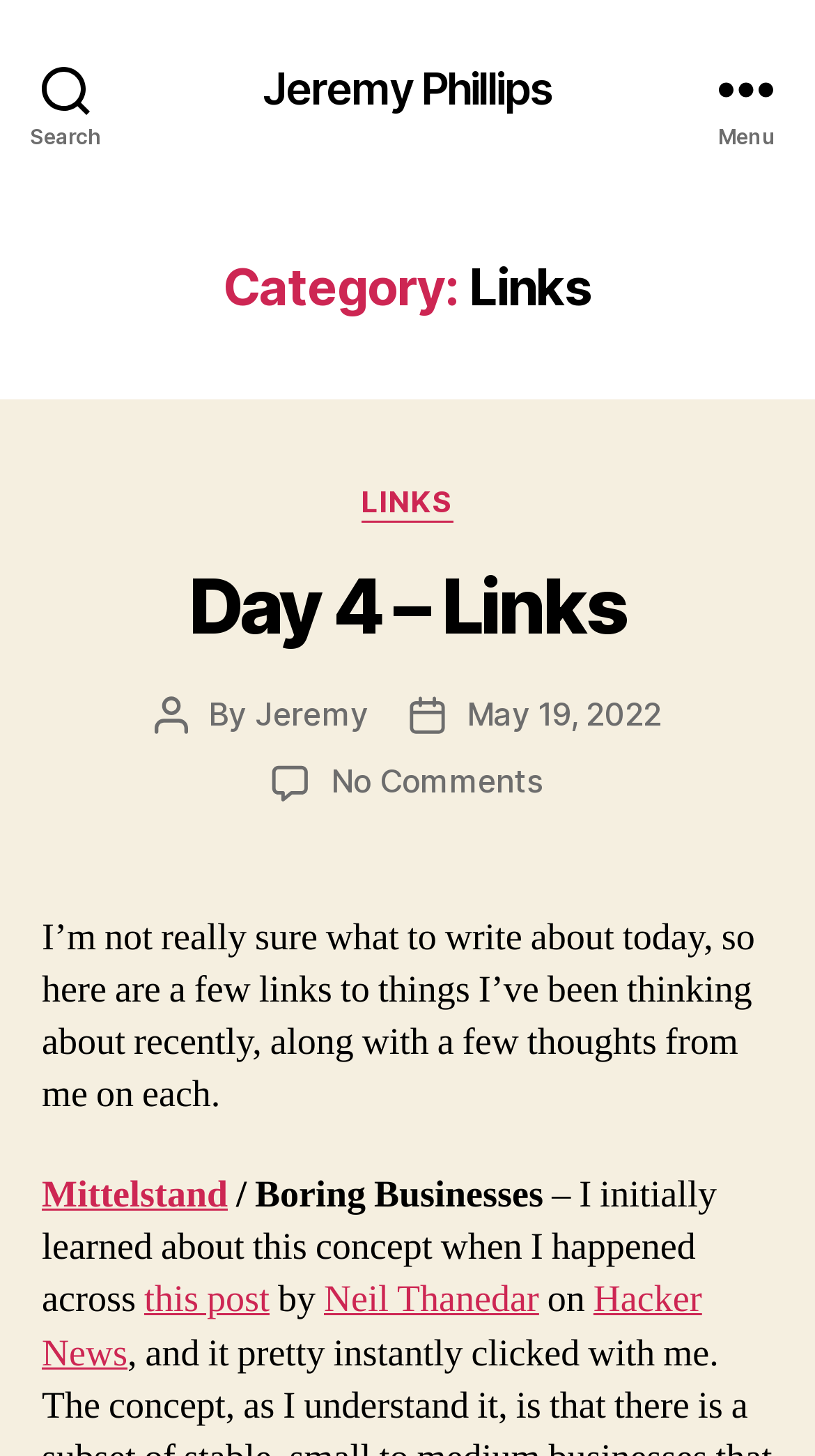Please locate the bounding box coordinates of the element's region that needs to be clicked to follow the instruction: "Learn more about Mittelstand". The bounding box coordinates should be provided as four float numbers between 0 and 1, i.e., [left, top, right, bottom].

[0.051, 0.804, 0.279, 0.837]